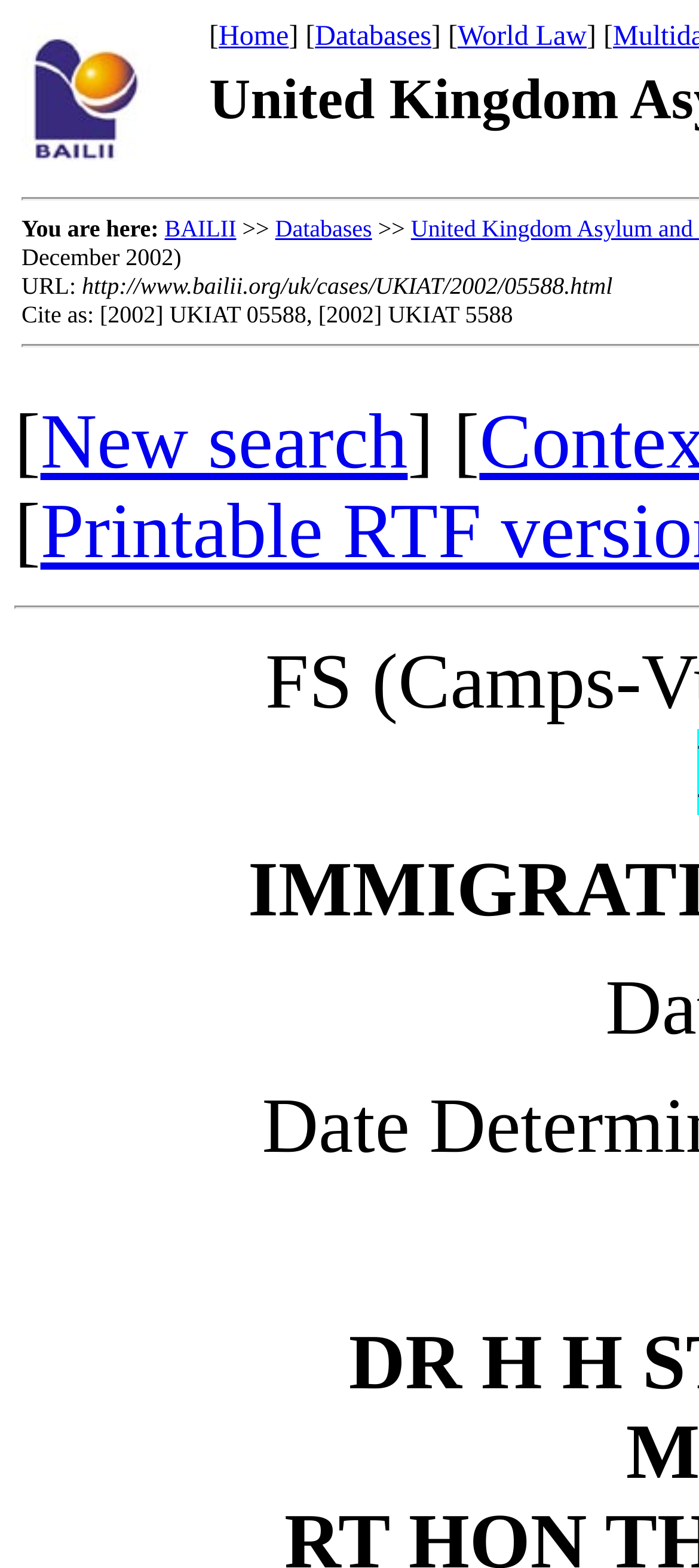Determine the main headline from the webpage and extract its text.

United Kingdom Asylum and Immigration Tribunal